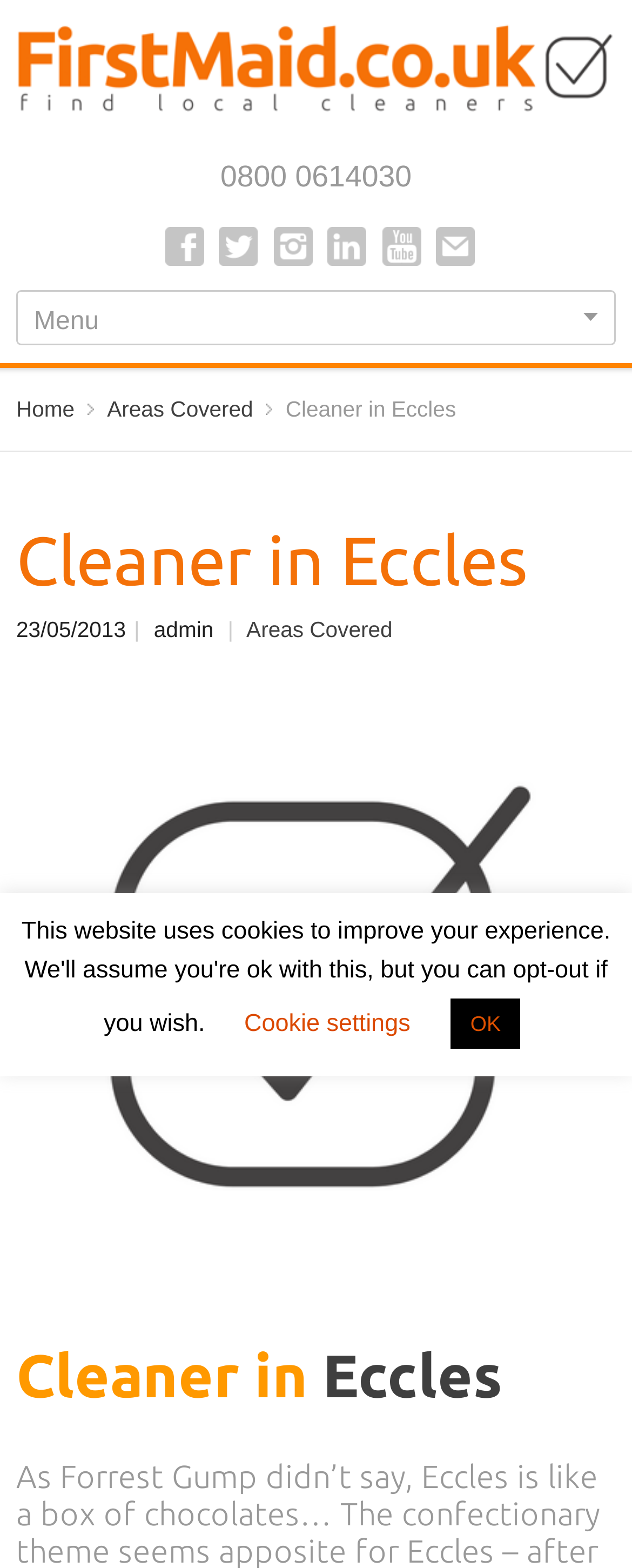Use a single word or phrase to answer the question:
What is the location mentioned on the webpage?

Eccles